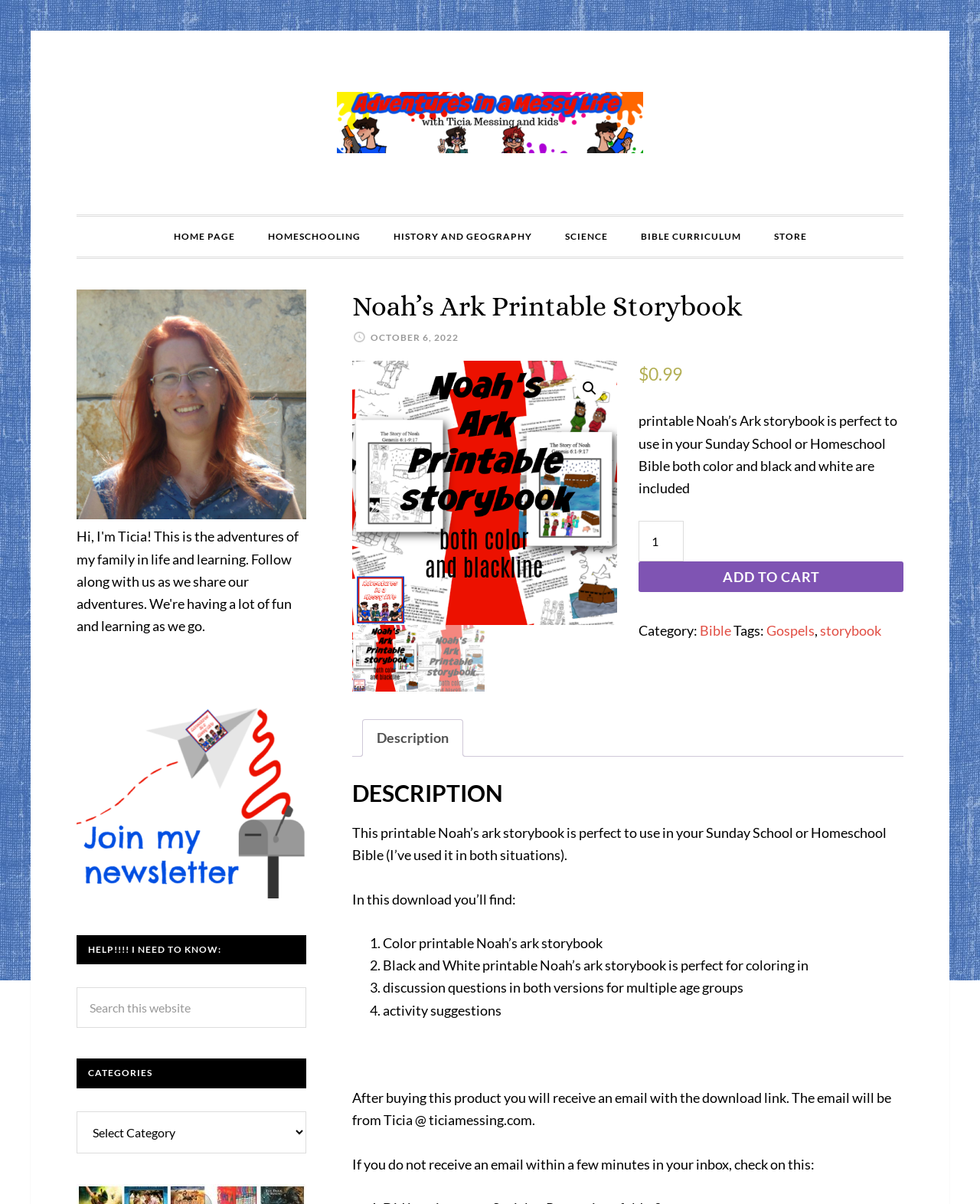Determine the bounding box coordinates of the region that needs to be clicked to achieve the task: "Click on the 'HOME PAGE' link".

[0.161, 0.18, 0.255, 0.213]